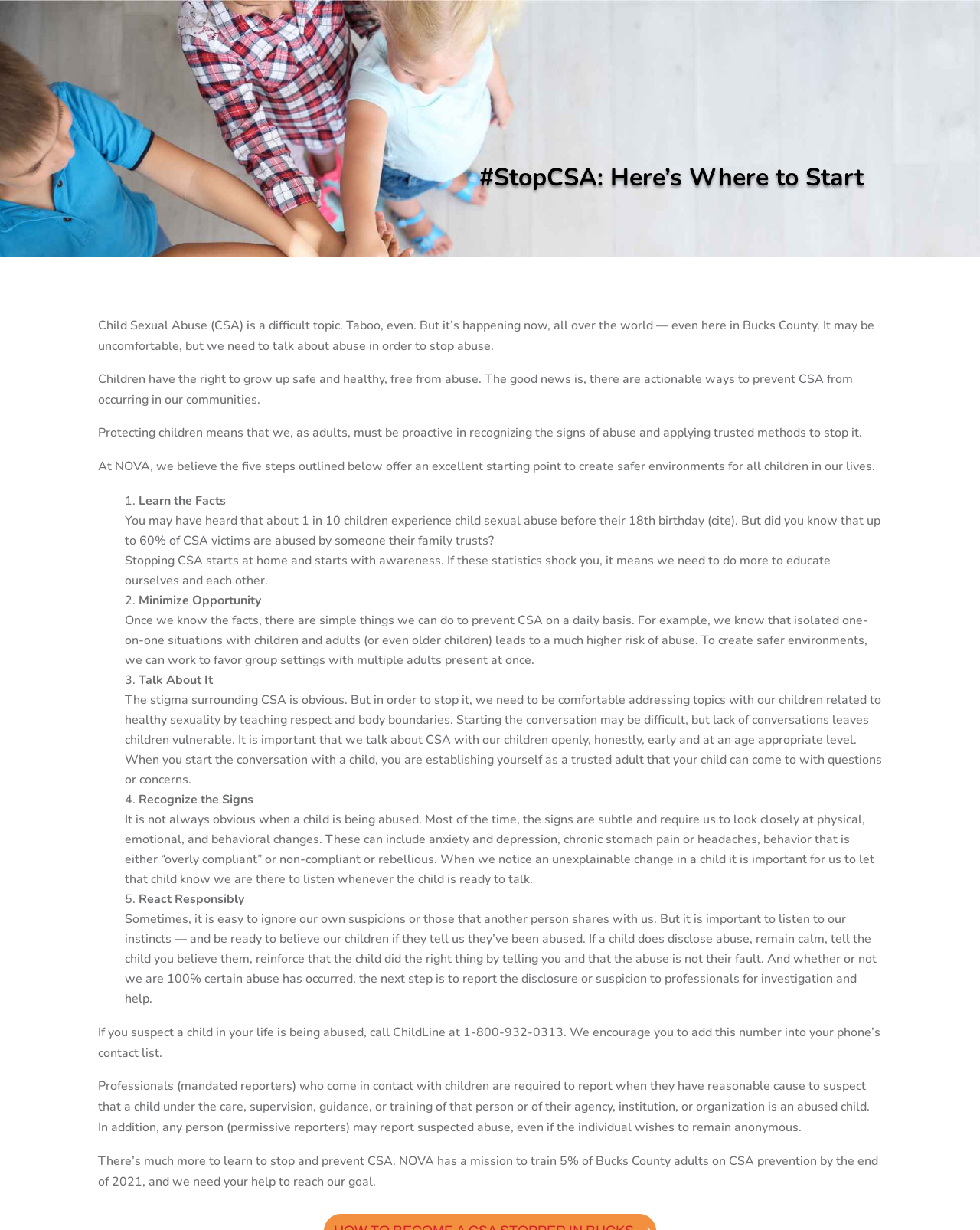Convey a detailed summary of the webpage, mentioning all key elements.

The webpage is focused on the topic of child sexual abuse (CSA) prevention, with the title "#StopCSA: Here's Where to Start - NOVA" at the top. Below the title, there is a brief introduction to the topic, explaining that CSA is a difficult but important topic to discuss.

The main content of the page is divided into five sections, each with a numbered list marker and a brief heading. The first section, "Learn the Facts," provides some statistics about CSA, including the fact that up to 60% of victims are abused by someone their family trusts. The second section, "Minimize Opportunity," discusses ways to prevent CSA, such as favoring group settings with multiple adults present.

The third section, "Talk About It," emphasizes the importance of addressing topics related to healthy sexuality with children, including teaching respect and body boundaries. The fourth section, "Recognize the Signs," lists some subtle signs of abuse, including anxiety, depression, and physical changes. The fifth section, "React Responsibly," provides guidance on how to respond if a child discloses abuse, including remaining calm and reporting the disclosure to professionals.

Below the five sections, there is a call to action, encouraging readers to report suspected abuse to ChildLine and providing additional information for professionals and individuals who may report suspected abuse. Finally, there is a statement about NOVA's mission to train 5% of Bucks County adults on CSA prevention by the end of 2021.